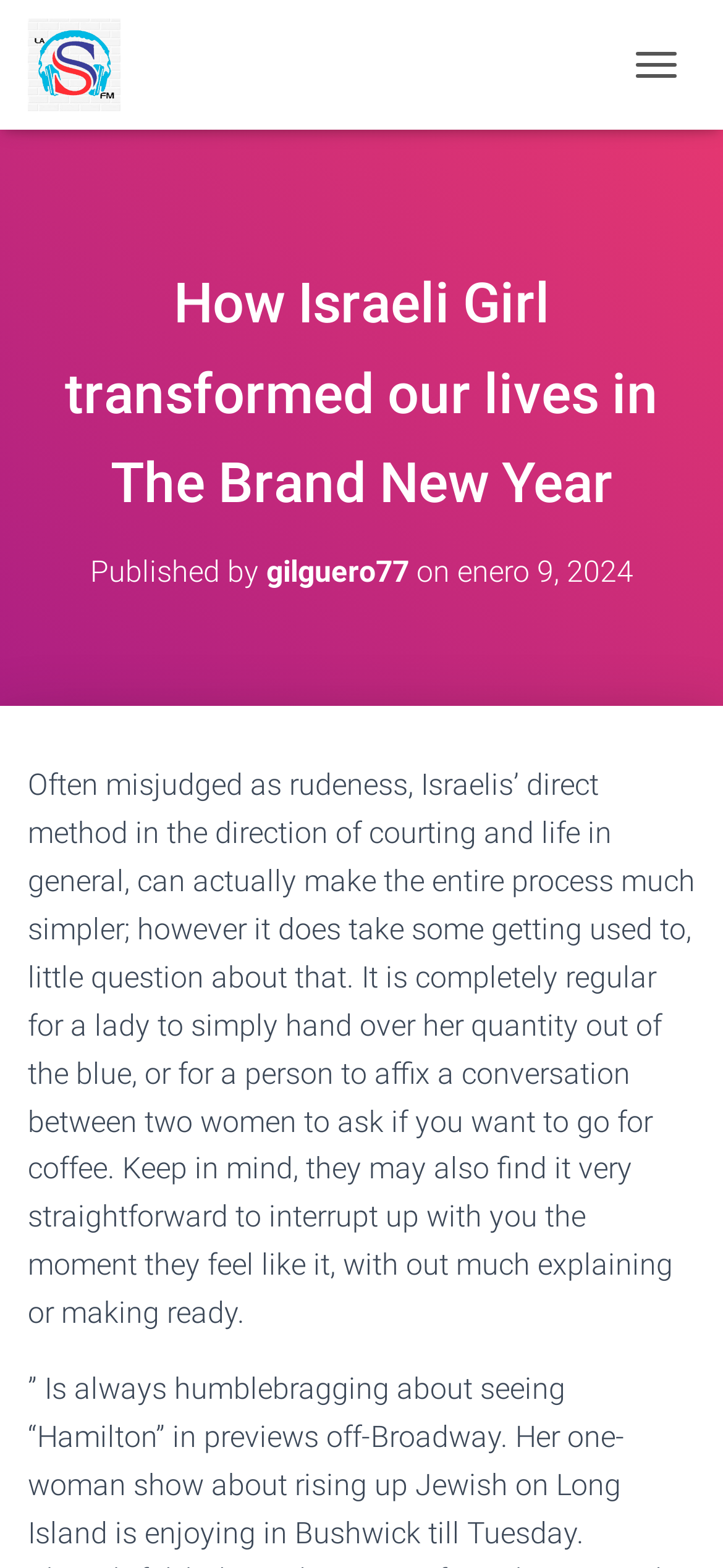What is the website's name?
Kindly offer a comprehensive and detailed response to the question.

The website's name can be found in the link 'Lasfmradio' located at the top of the webpage, which is also accompanied by an image with the same name.